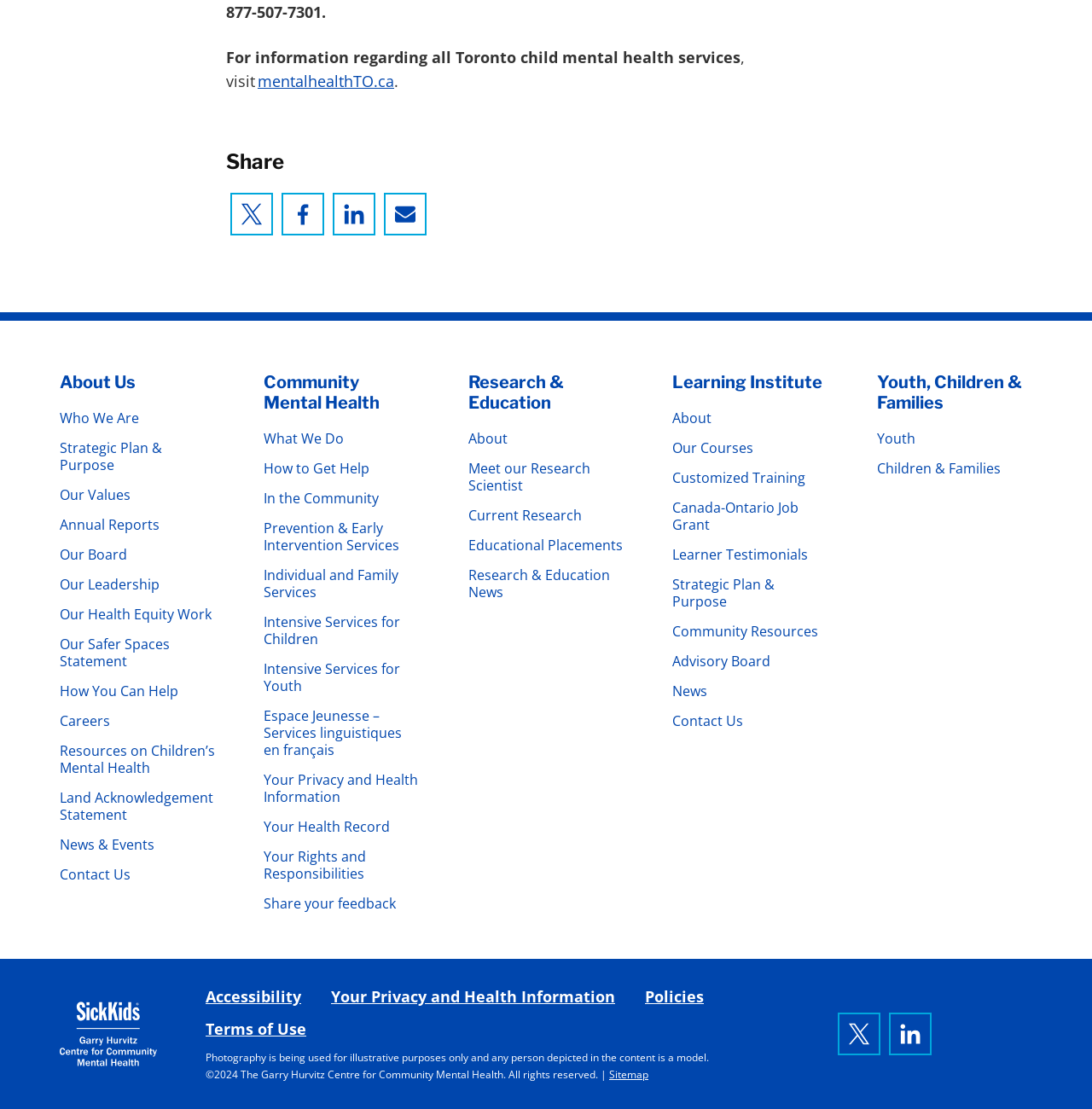What type of services does the organization provide?
Identify the answer in the screenshot and reply with a single word or phrase.

Mental health services